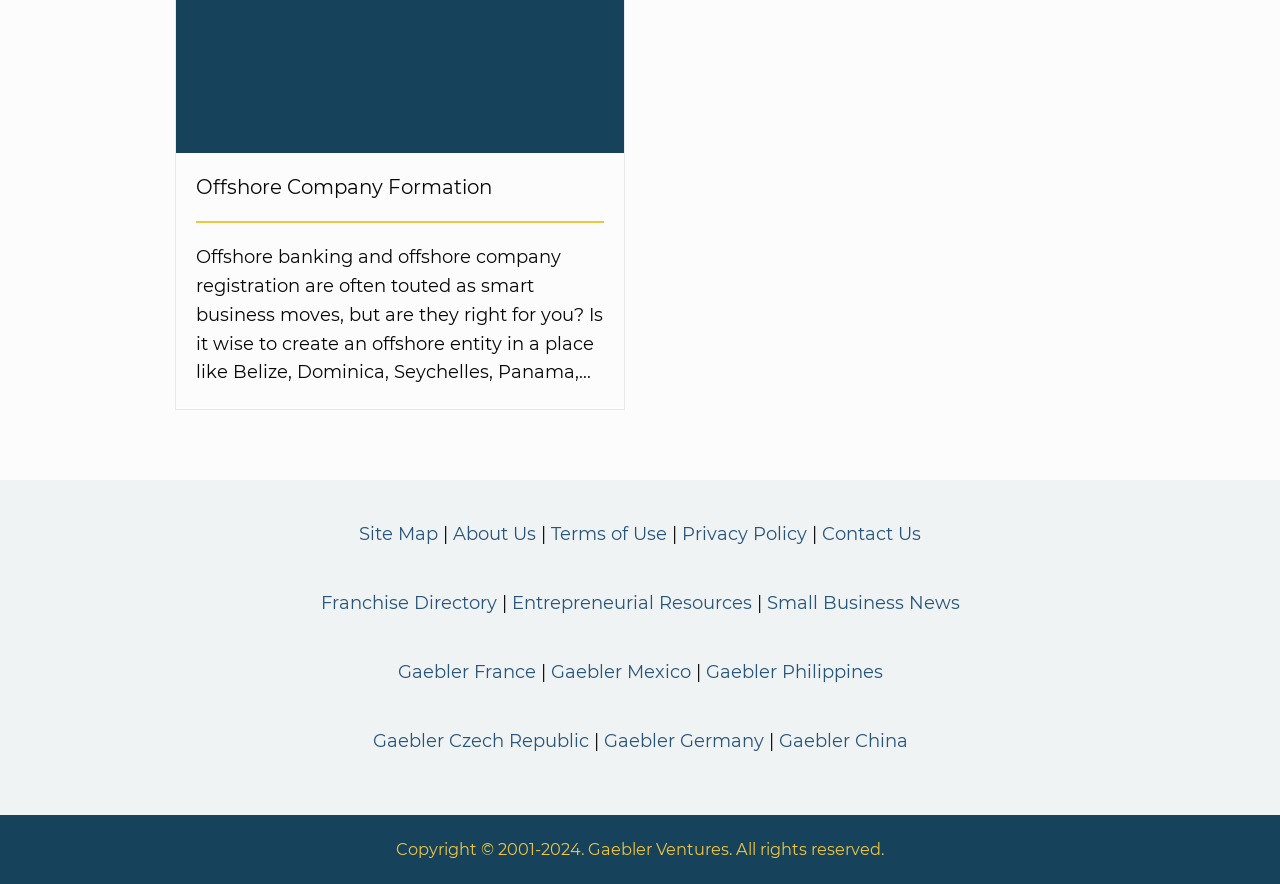Identify the bounding box coordinates of the region that should be clicked to execute the following instruction: "Contact 'Gaebler Germany'".

[0.471, 0.825, 0.596, 0.85]